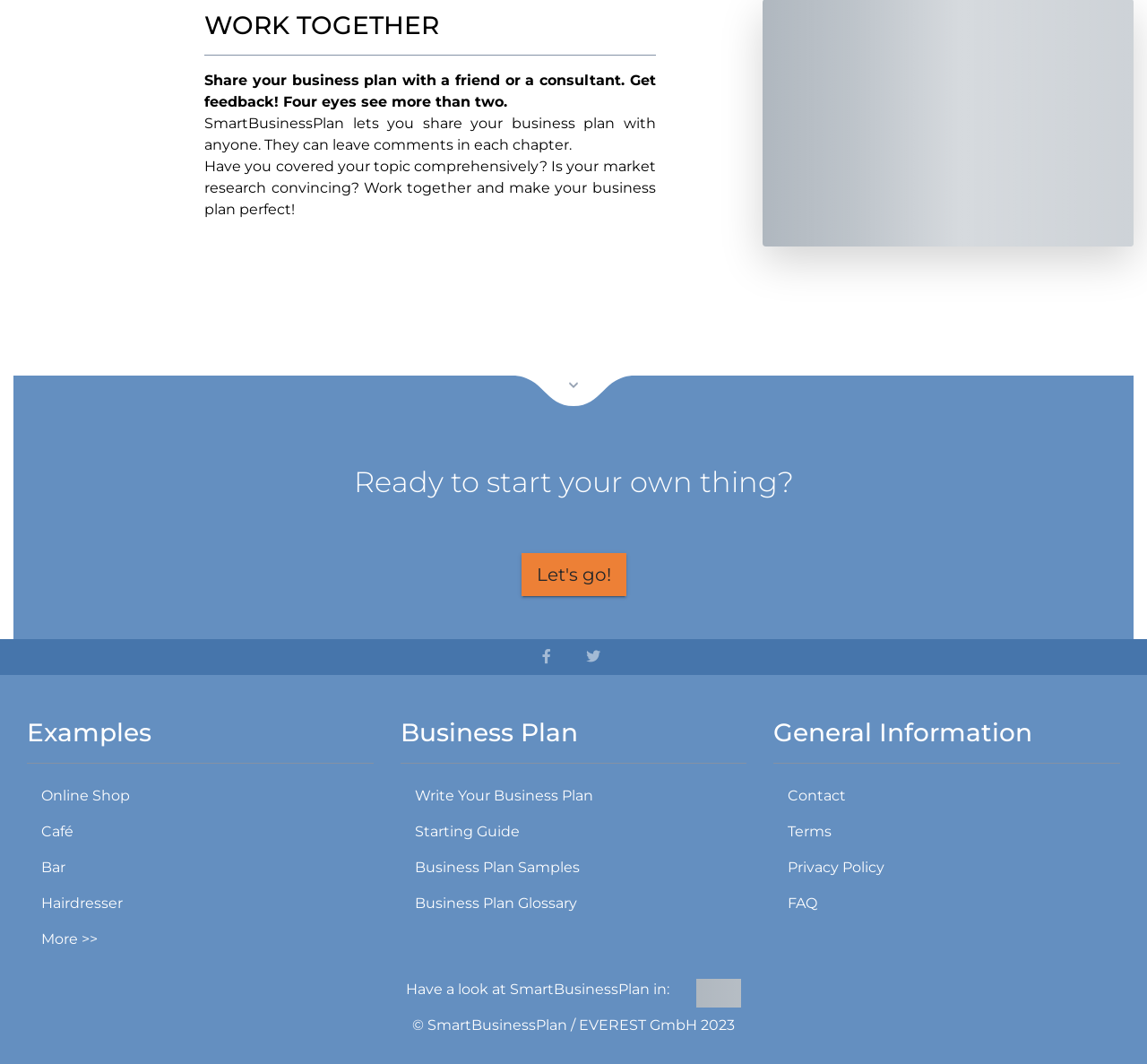Please locate the bounding box coordinates of the region I need to click to follow this instruction: "Write your business plan".

[0.349, 0.731, 0.651, 0.765]